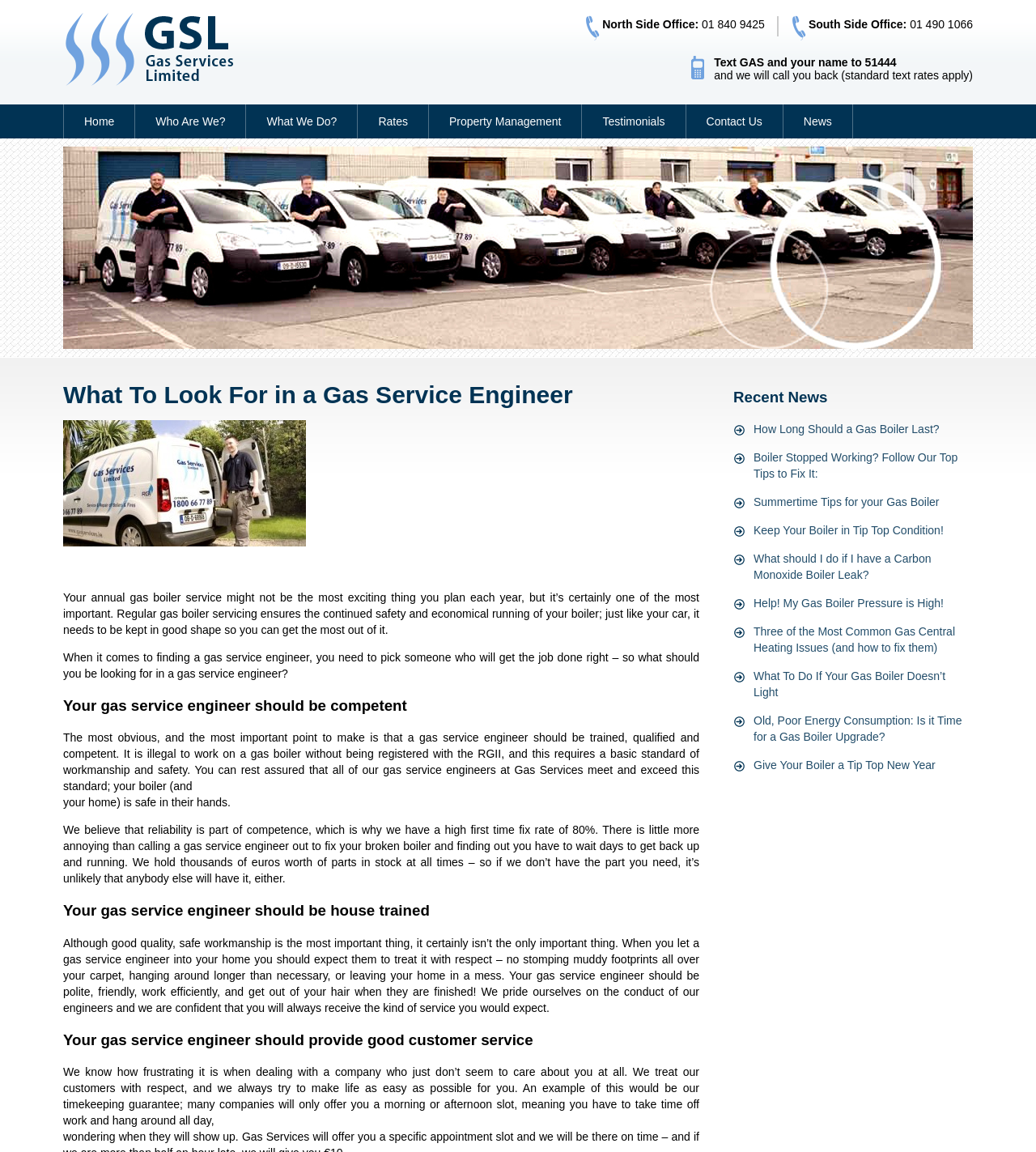Please locate the bounding box coordinates of the region I need to click to follow this instruction: "Click the 'Home' link".

[0.062, 0.091, 0.13, 0.12]